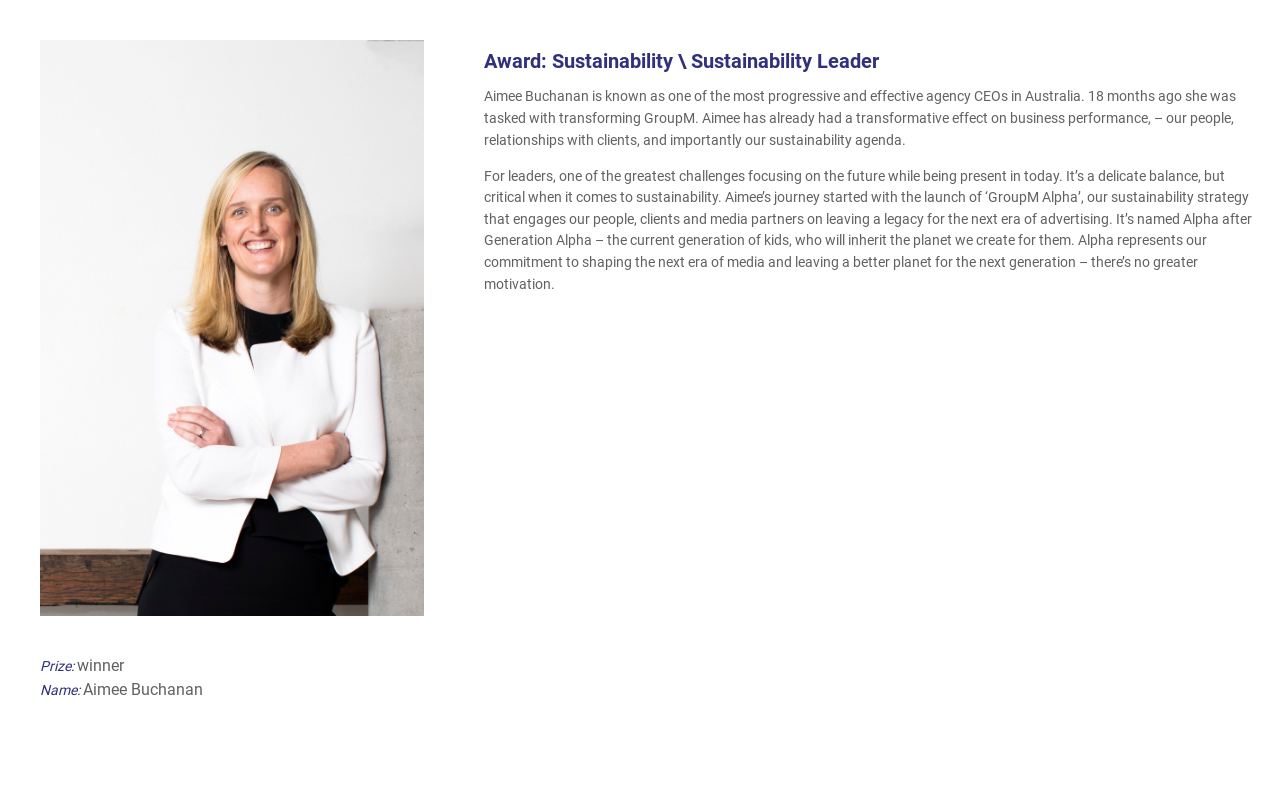Offer an extensive depiction of the webpage and its key elements.

The webpage appears to be a profile or award page for Aimee Buchanan, a CEO who has made significant contributions to sustainability. At the top-left corner, there is an image that takes up about a quarter of the screen. Below the image, there are two lines of text, "Prize: winner" and "Name: Aimee Buchanan", which suggest that Aimee has received an award.

On the right side of the page, there is a heading that reads "Award: Sustainability Sustainability Leader", which indicates the category of the award. Below the heading, there is a paragraph of text that describes Aimee's achievements as a CEO, including her transformative effect on business performance, relationships with clients, and sustainability agenda.

Further down, there is another paragraph of text that discusses the challenges of focusing on the future while being present in the moment, particularly in the context of sustainability. This paragraph also mentions Aimee's journey in launching "GroupM Alpha", a sustainability strategy that engages people, clients, and media partners in leaving a legacy for the next generation.